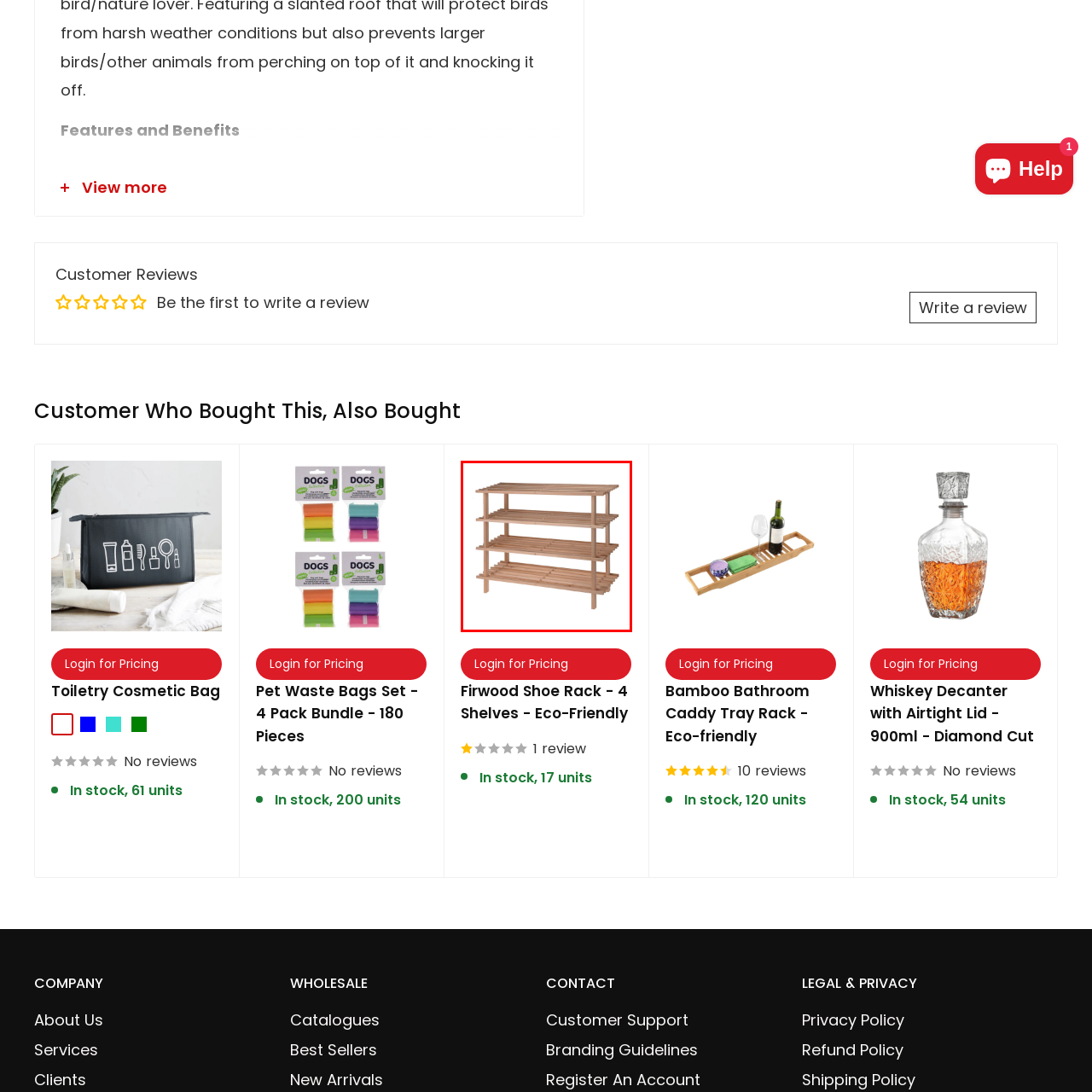Examine the portion within the green circle, How many pairs of shoes can each shelf hold? 
Reply succinctly with a single word or phrase.

3-4